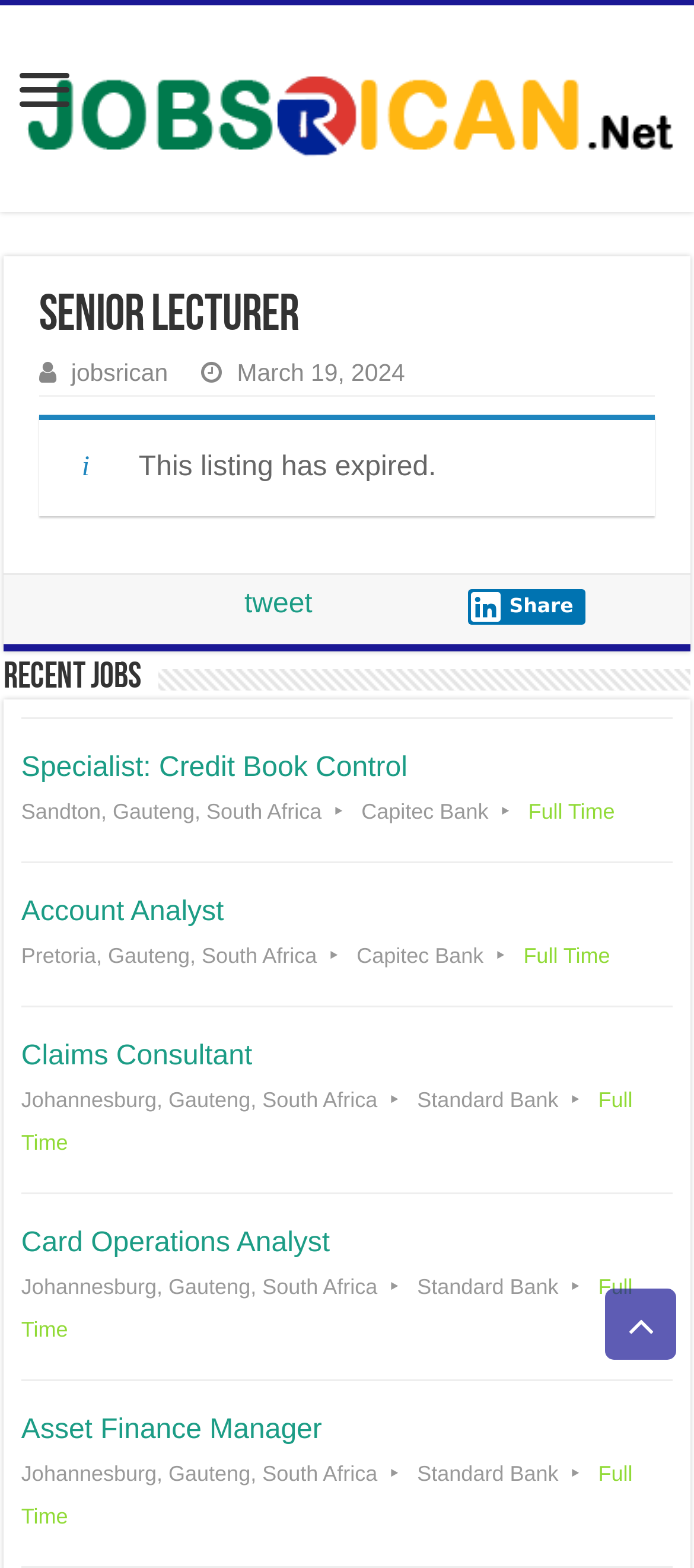What is the date of the expired listing?
Use the screenshot to answer the question with a single word or phrase.

March 19, 2024